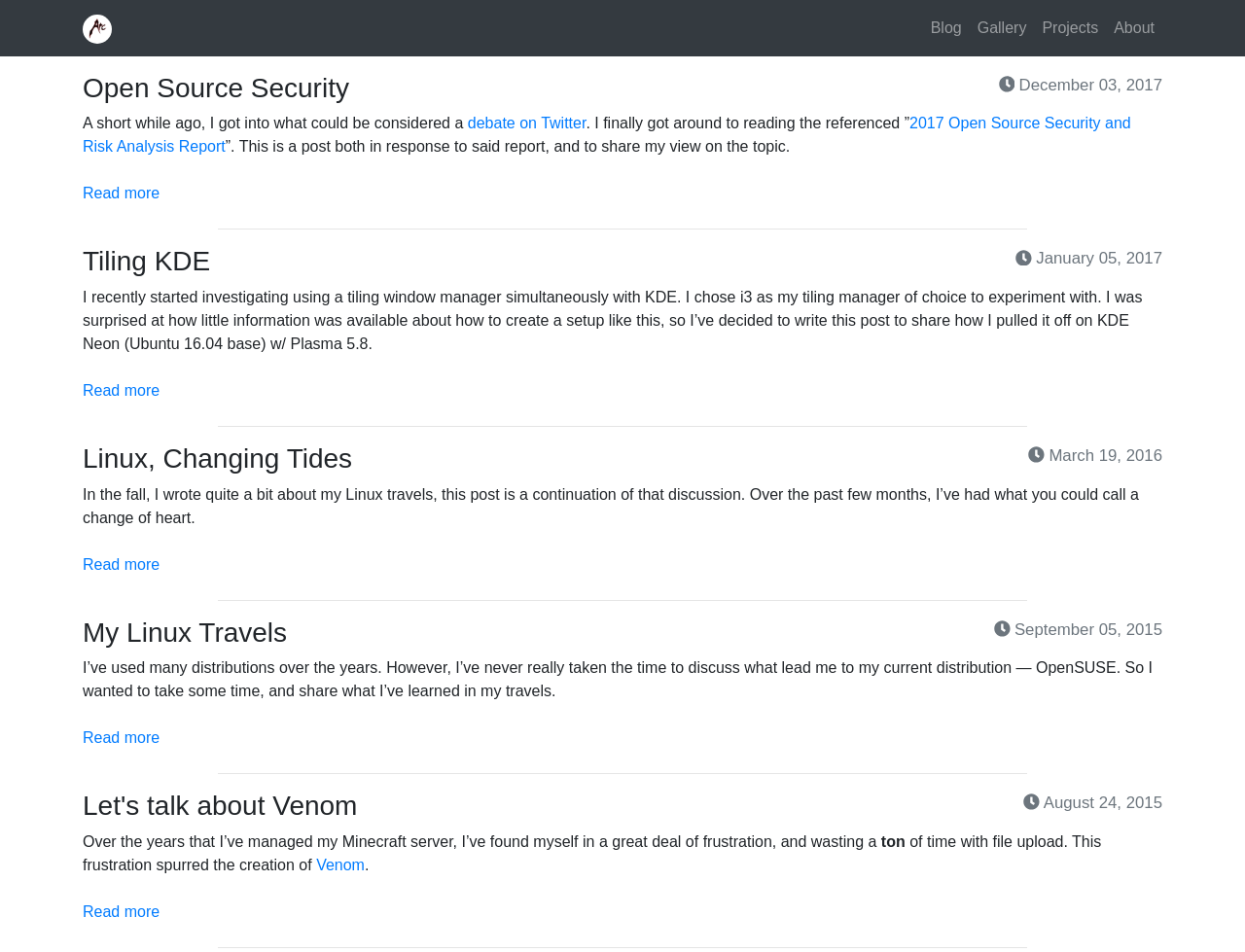Create a full and detailed caption for the entire webpage.

The webpage appears to be a blog with a focus on hacking and technology. At the top, there are five navigation links: "Blog", "Gallery", "Projects", and "About", which are aligned horizontally and take up a significant portion of the top section of the page.

Below the navigation links, there is a title "Open Source Security" followed by a date "December 03, 2017". This is likely the title and publication date of a blog post. The post itself discusses a debate on Twitter and references a report on open source security and risk analysis.

Below this post, there are several other blog posts, each with a title, date, and a brief summary or excerpt. The titles of these posts include "Tiling KDE", "Linux, Changing Tides", "My Linux Travels", and others. Each post has a "Read more" link at the bottom, which suggests that the full content of the post is not displayed on this page.

The blog posts are arranged in a vertical column, with the most recent post at the top and the oldest post at the bottom. The dates of the posts range from 2015 to 2017, suggesting that the blog has been active for at least two years.

There are no images on the page, and the design is primarily focused on displaying text content. The overall layout is clean and easy to read, with clear headings and concise summaries of each blog post.